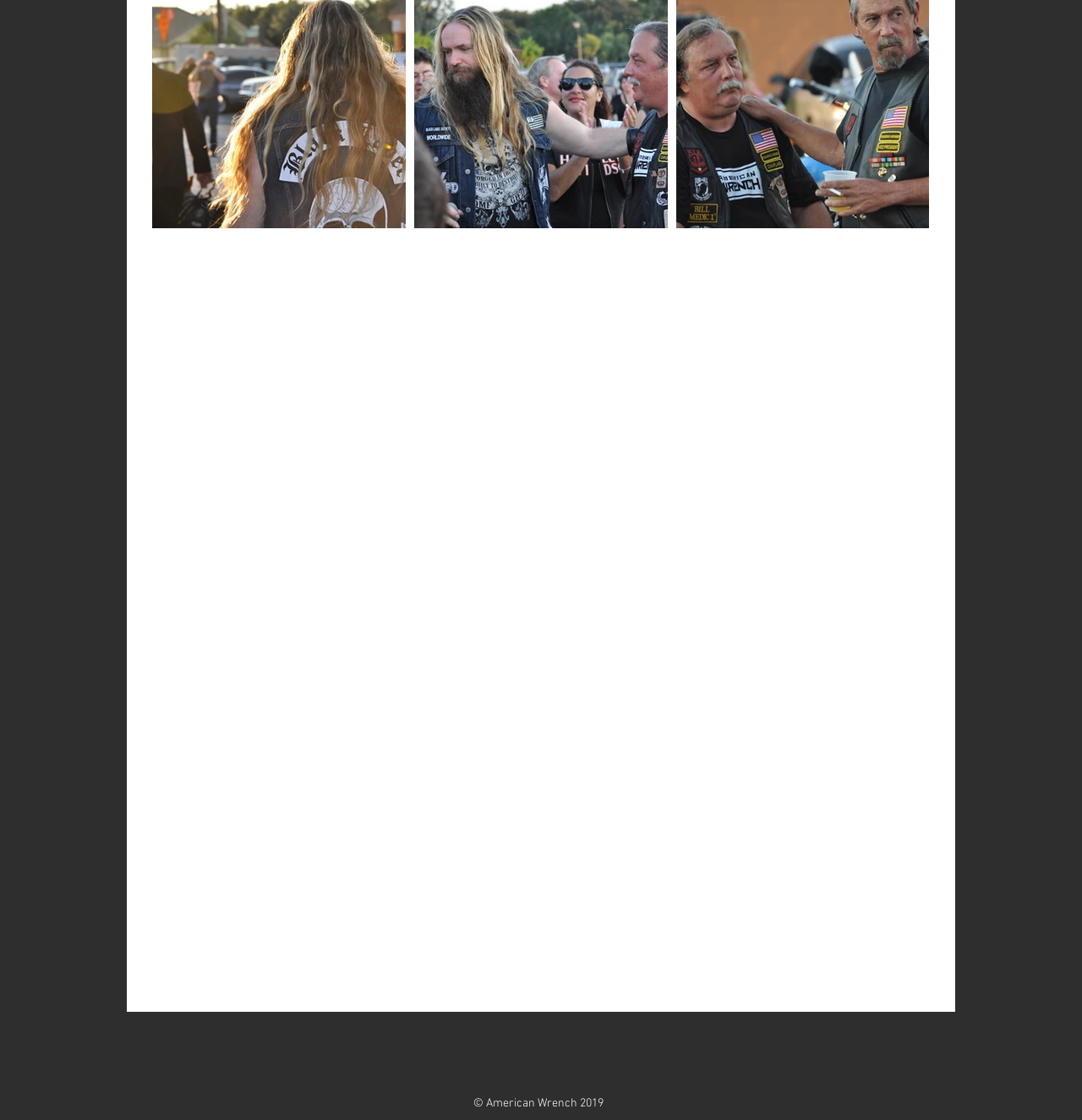Answer the question briefly using a single word or phrase: 
What is the social media platform with an icon on the far left?

Facebook